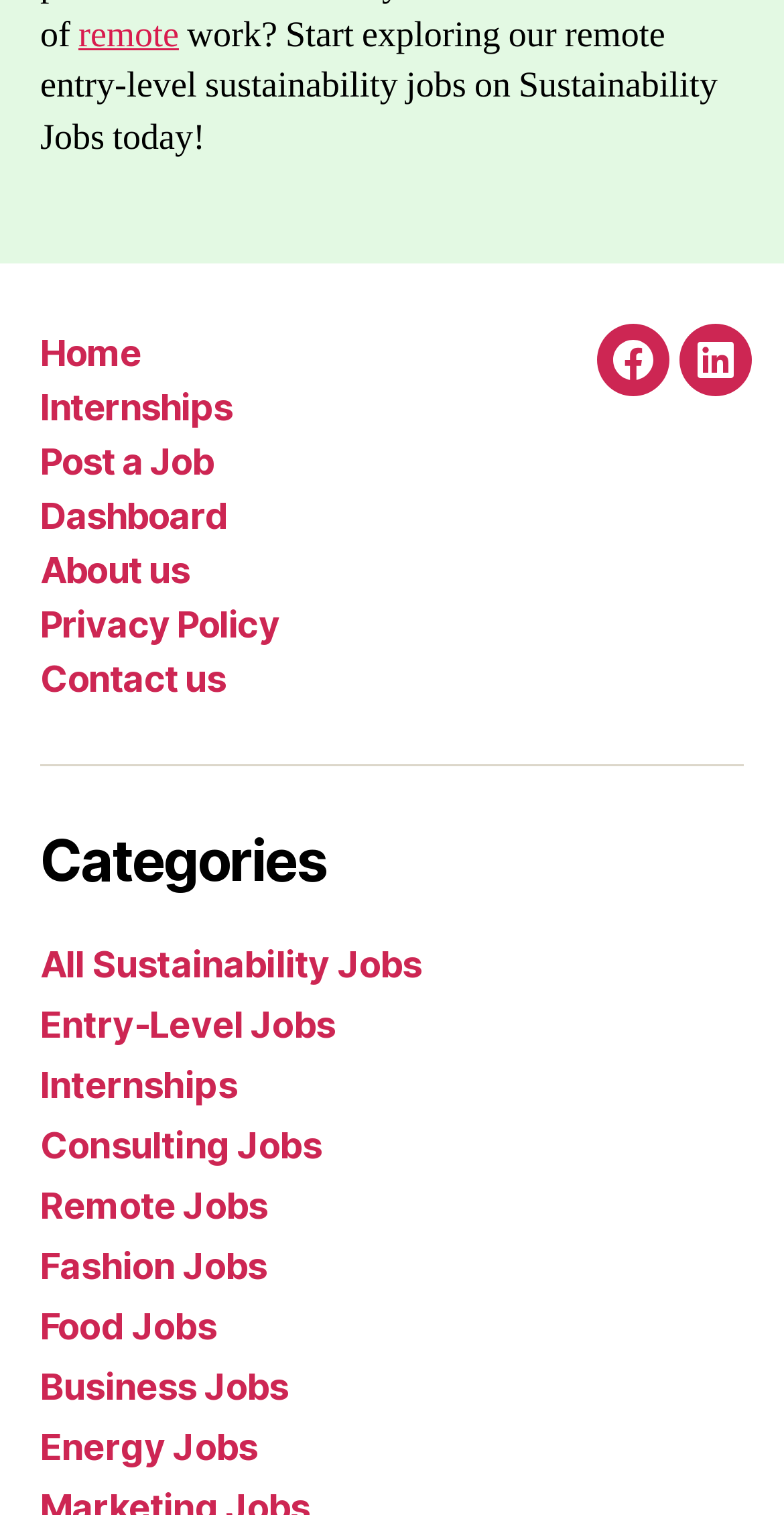Using details from the image, please answer the following question comprehensively:
How many links are there in the footer navigation?

By counting the links in the footer navigation, I can see that there are 7 links, including 'Home', 'Internships', 'Post a Job', 'Dashboard', 'About us', 'Privacy Policy', and 'Contact us'.